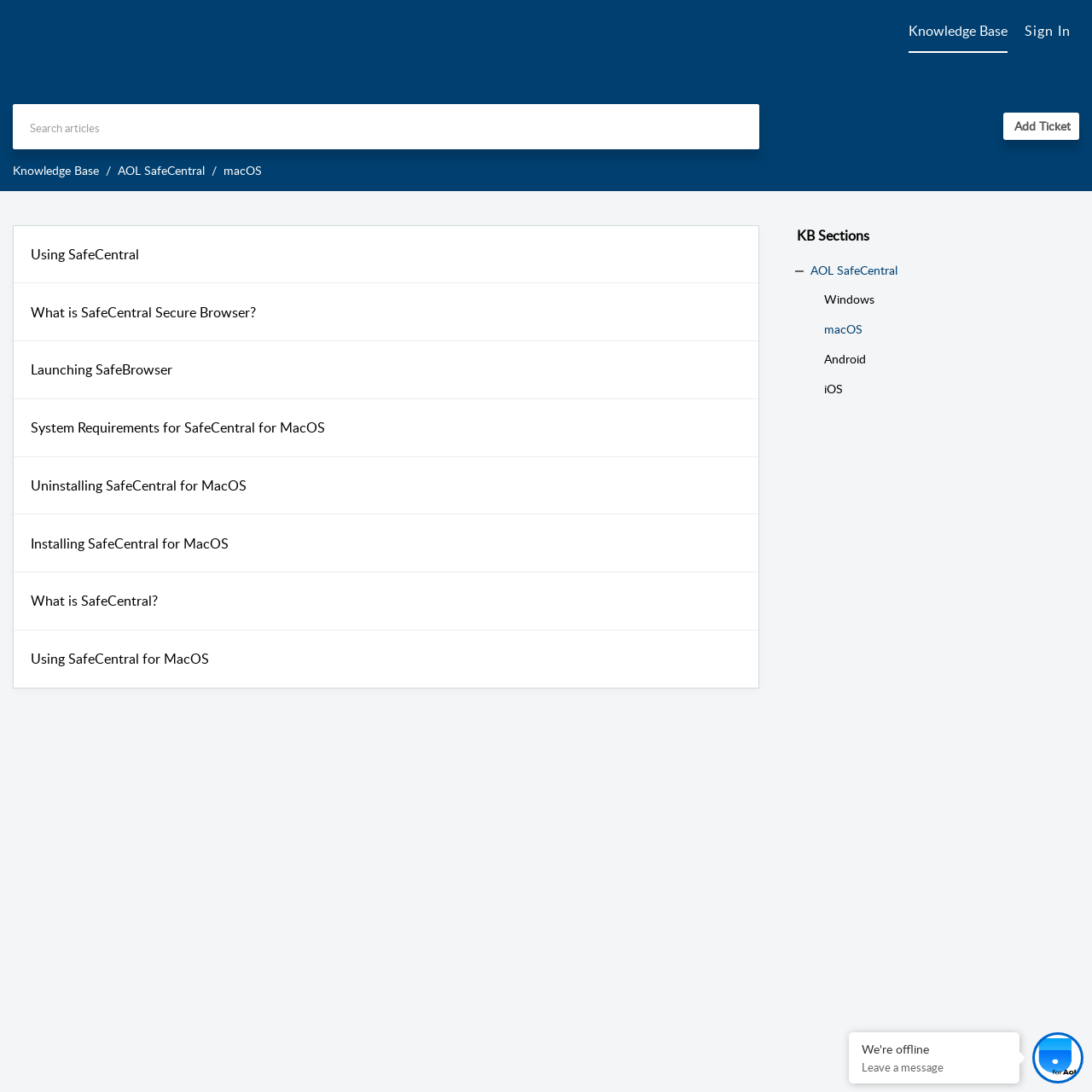Use a single word or phrase to answer the question: 
What is the current section of the knowledge base?

macOS